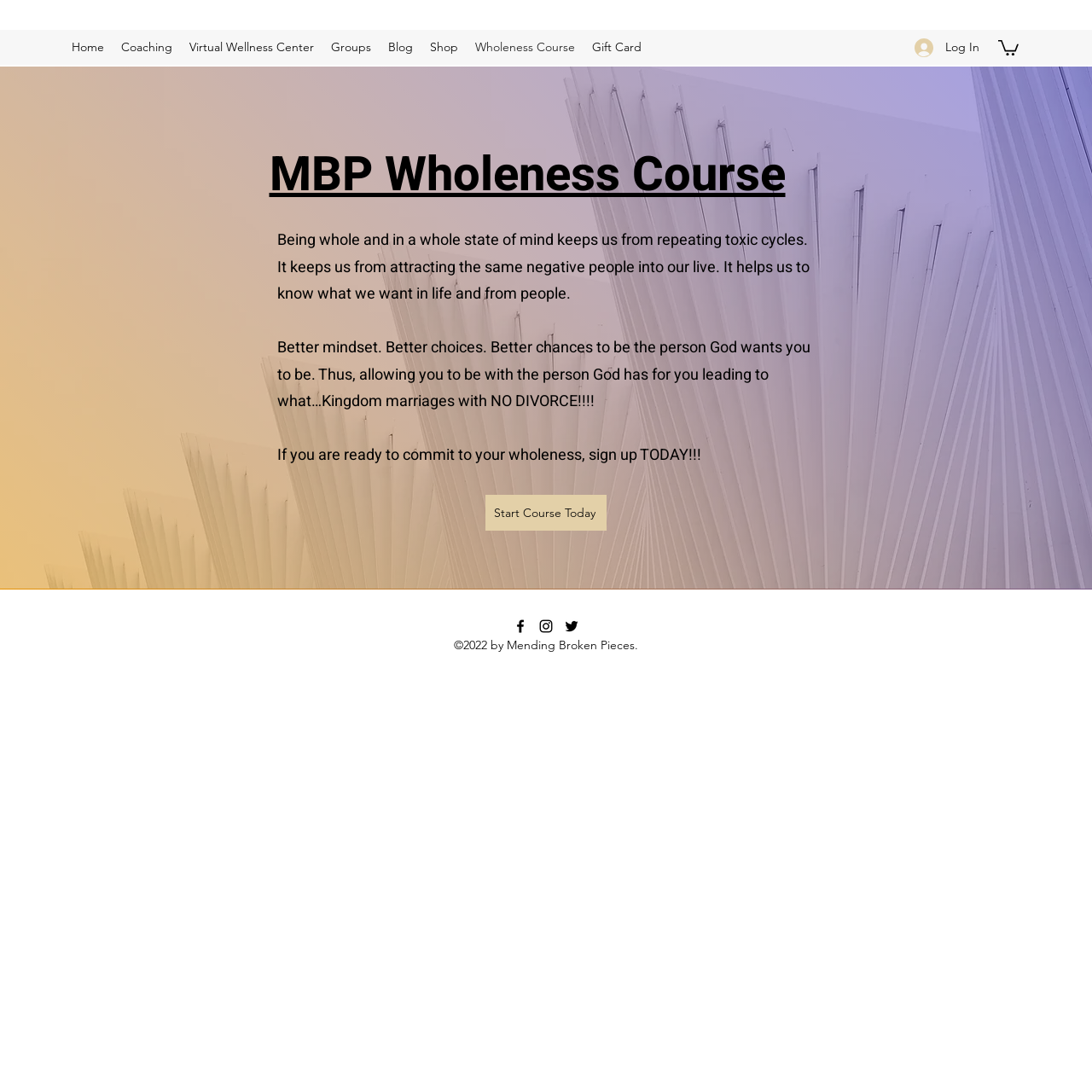Answer the question briefly using a single word or phrase: 
Who owns the copyright to the webpage content?

Mending Broken Pieces